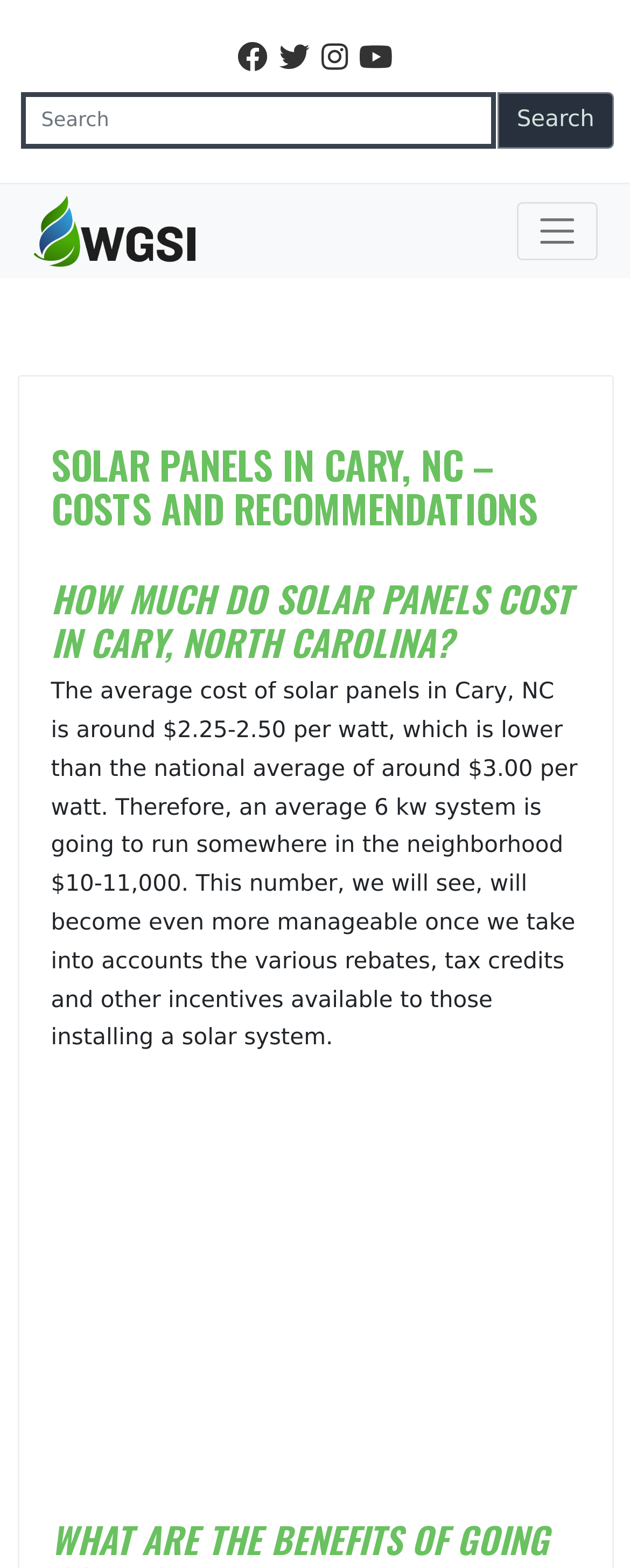Provide a thorough description of the webpage you see.

The webpage is about solar panels in Cary, NC, focusing on costs and recommendations. At the top left, there are four social media links, each represented by an icon. Below these icons, there is a search bar with a text box and a search button. To the right of the search bar, there is a logo of WGSI Solar, which is also a link.

On the top right, there is a toggle navigation button. Below this button, the main content of the webpage begins. The first heading reads "SOLAR PANELS IN CARY, NC – COSTS AND RECOMMENDATIONS". The second heading is "HOW MUCH DO SOLAR PANELS COST IN CARY, NORTH CAROLINA?".

Under the second heading, there is a paragraph of text that explains the average cost of solar panels in Cary, NC, which is around $2.25-2.50 per watt. The text also mentions that an average 6 kw system would cost around $10-11,000, and that this cost can be reduced with rebates, tax credits, and other incentives.

Below the text, there is an image of a person holding a golf club during the daytime.